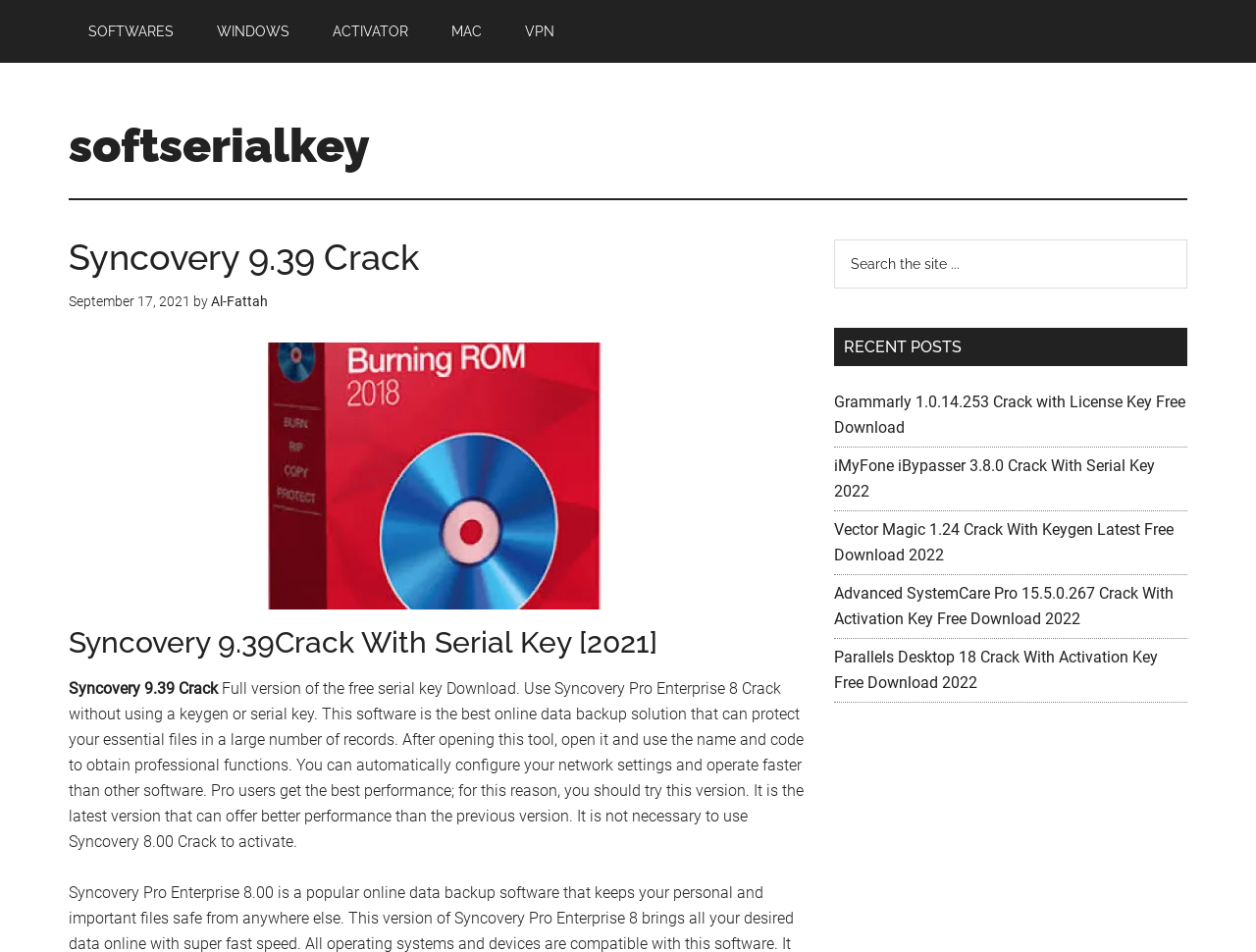Reply to the question with a brief word or phrase: What is the purpose of the software Syncovery?

Data backup